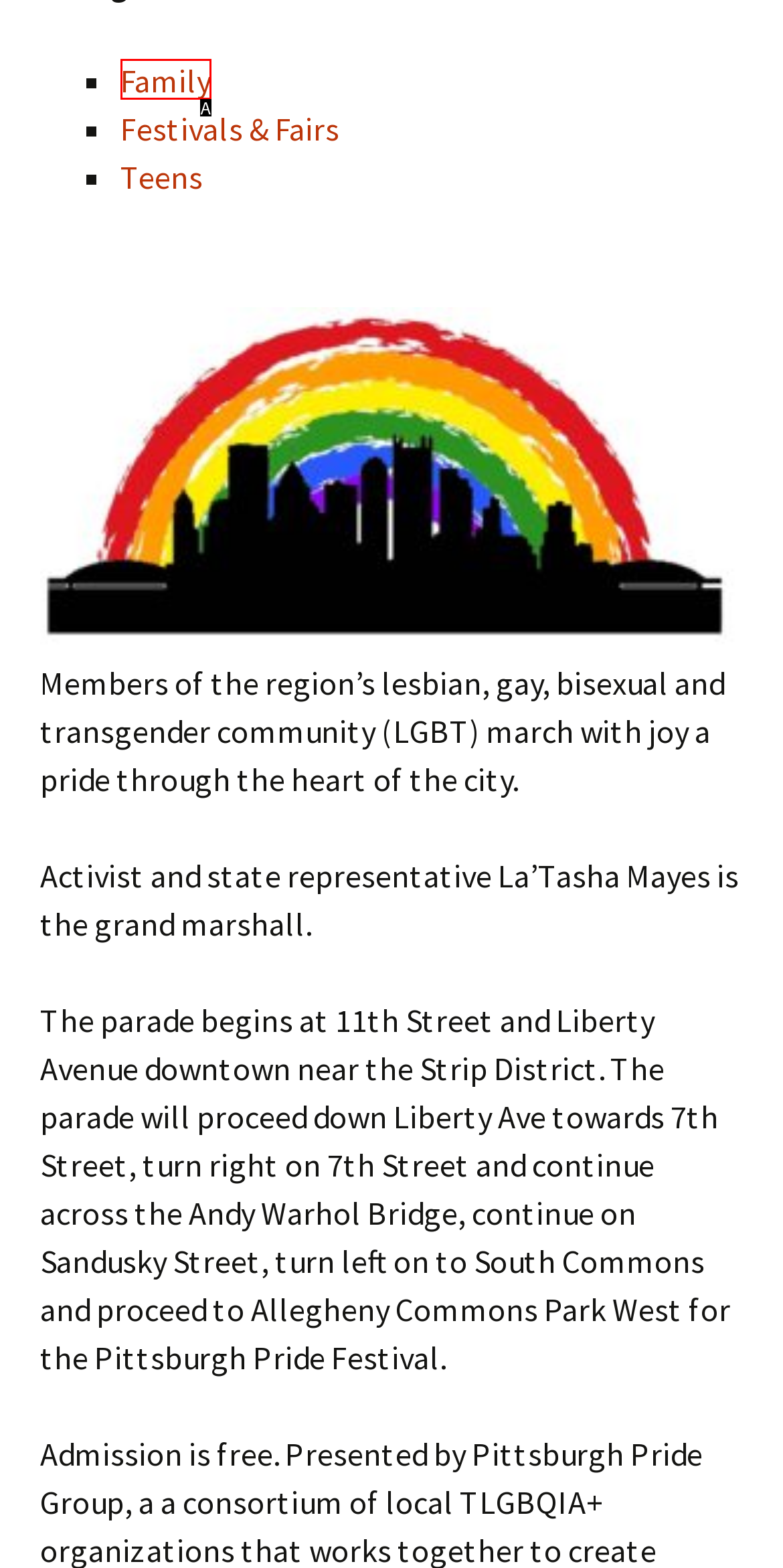Which option best describes: Family
Respond with the letter of the appropriate choice.

A